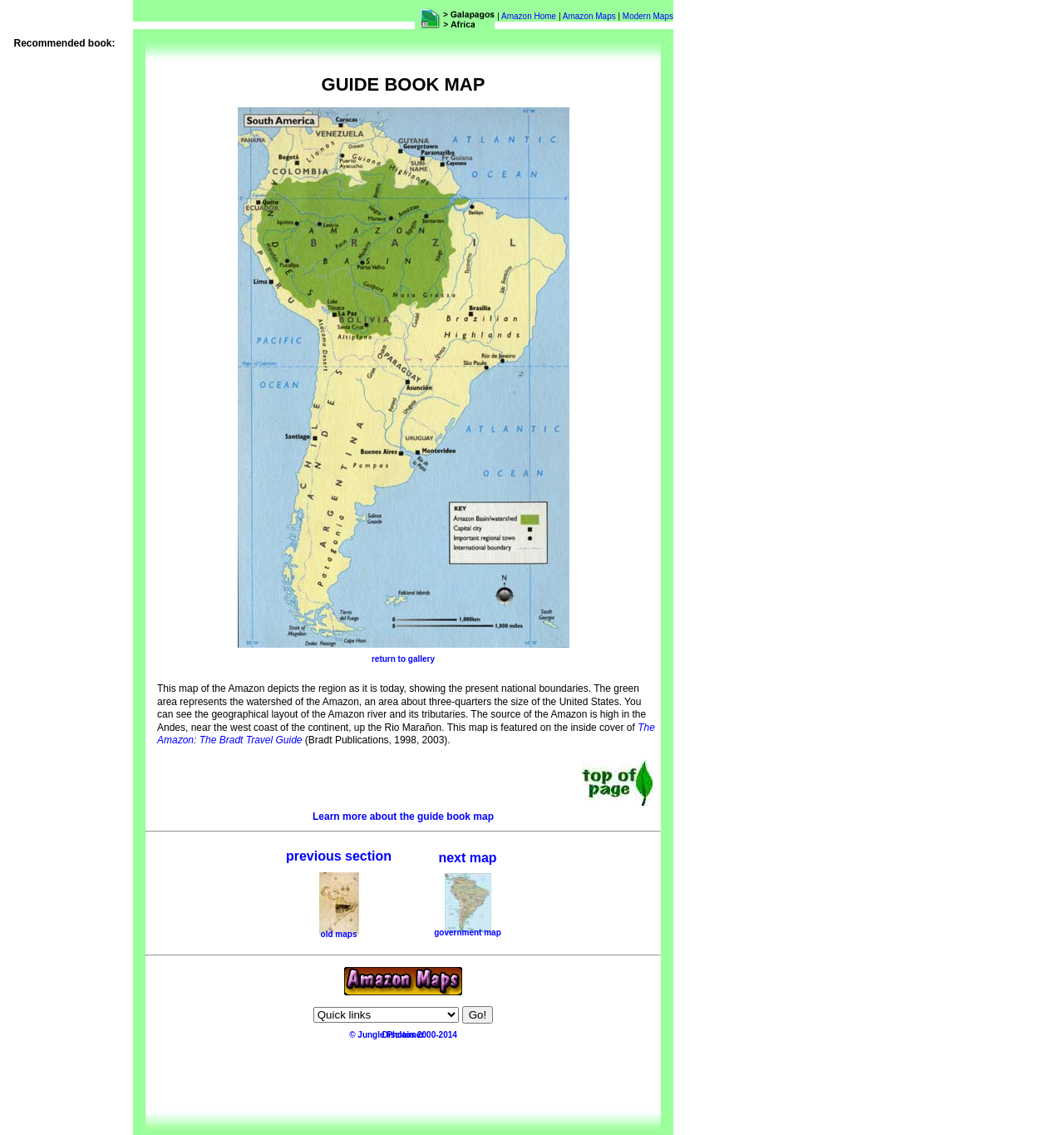What is the name of the travel guide featured?
Provide a concise answer using a single word or phrase based on the image.

The Amazon: The Bradt Travel Guide